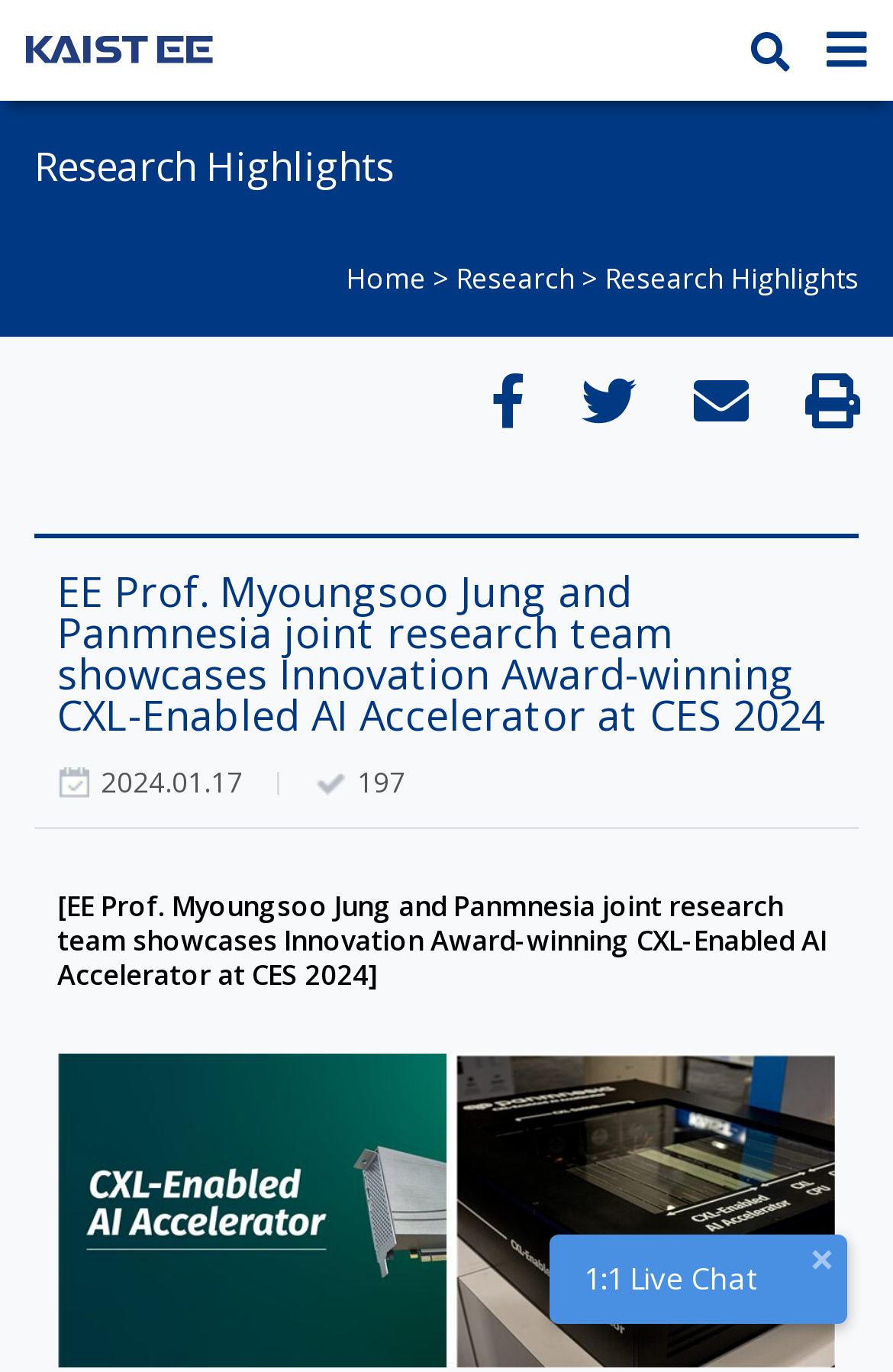Refer to the element description title="Print Friendly & PDF" and identify the corresponding bounding box in the screenshot. Format the coordinates as (top-left x, top-left y, bottom-right x, bottom-right y) with values in the range of 0 to 1.

[0.902, 0.264, 0.987, 0.319]